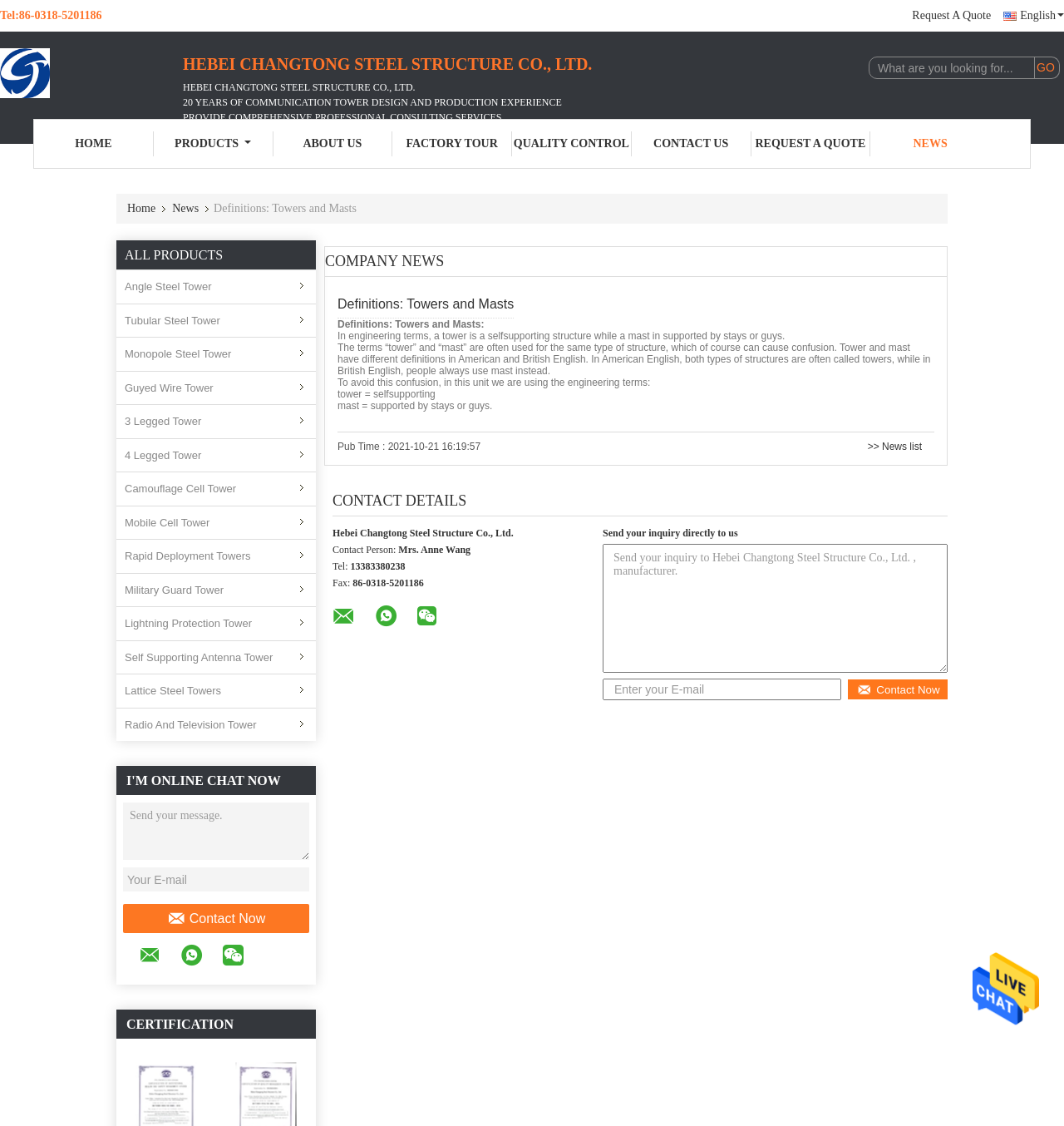Identify the bounding box coordinates of the area you need to click to perform the following instruction: "Request a quote".

[0.857, 0.007, 0.931, 0.021]